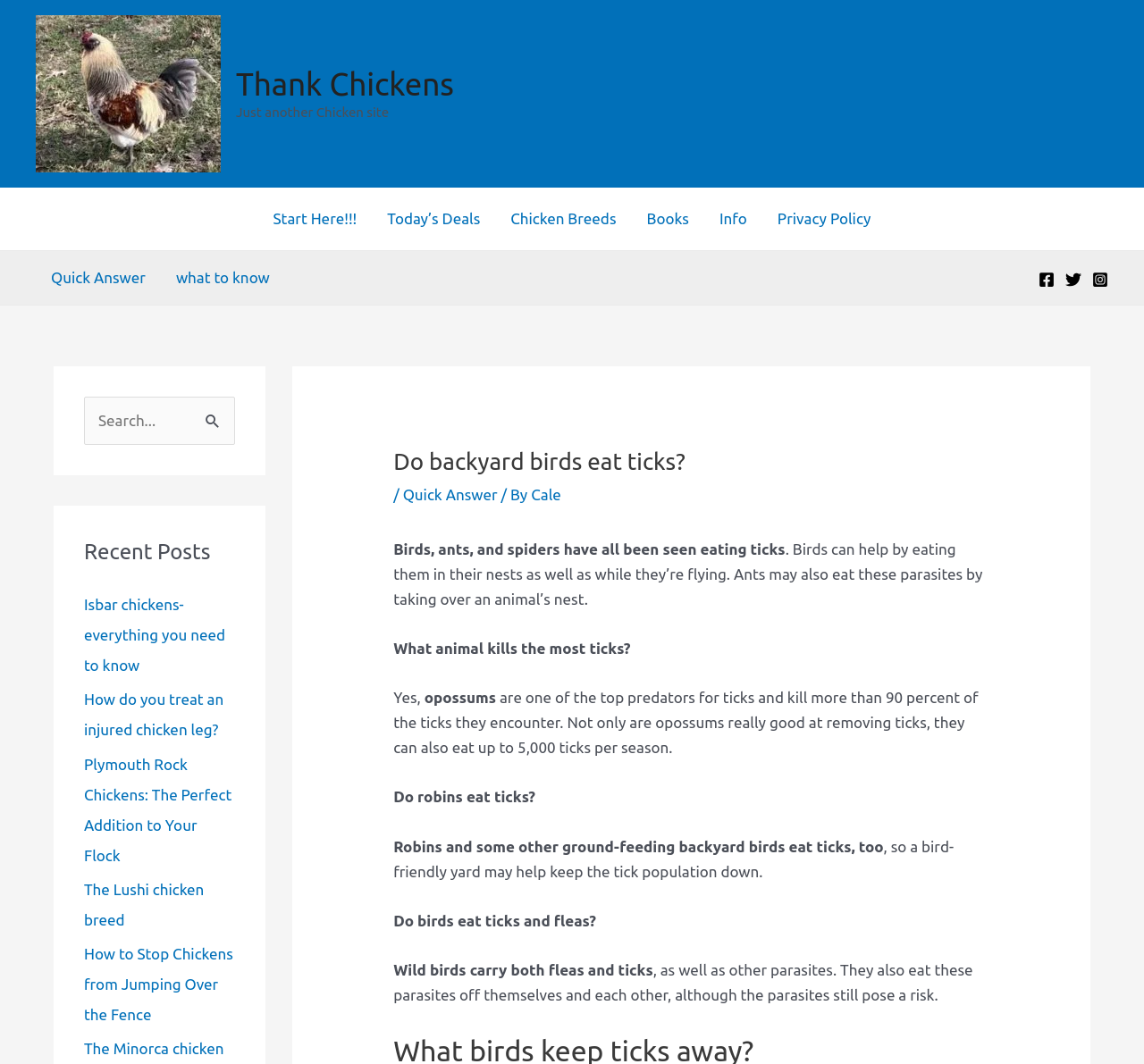What is the topic of the webpage?
Can you give a detailed and elaborate answer to the question?

The webpage discusses how birds, ants, and spiders eat ticks, and provides information on which birds are known to eat ticks and how opossums are effective at removing ticks. This can be inferred from the various paragraphs and sentences on the webpage.